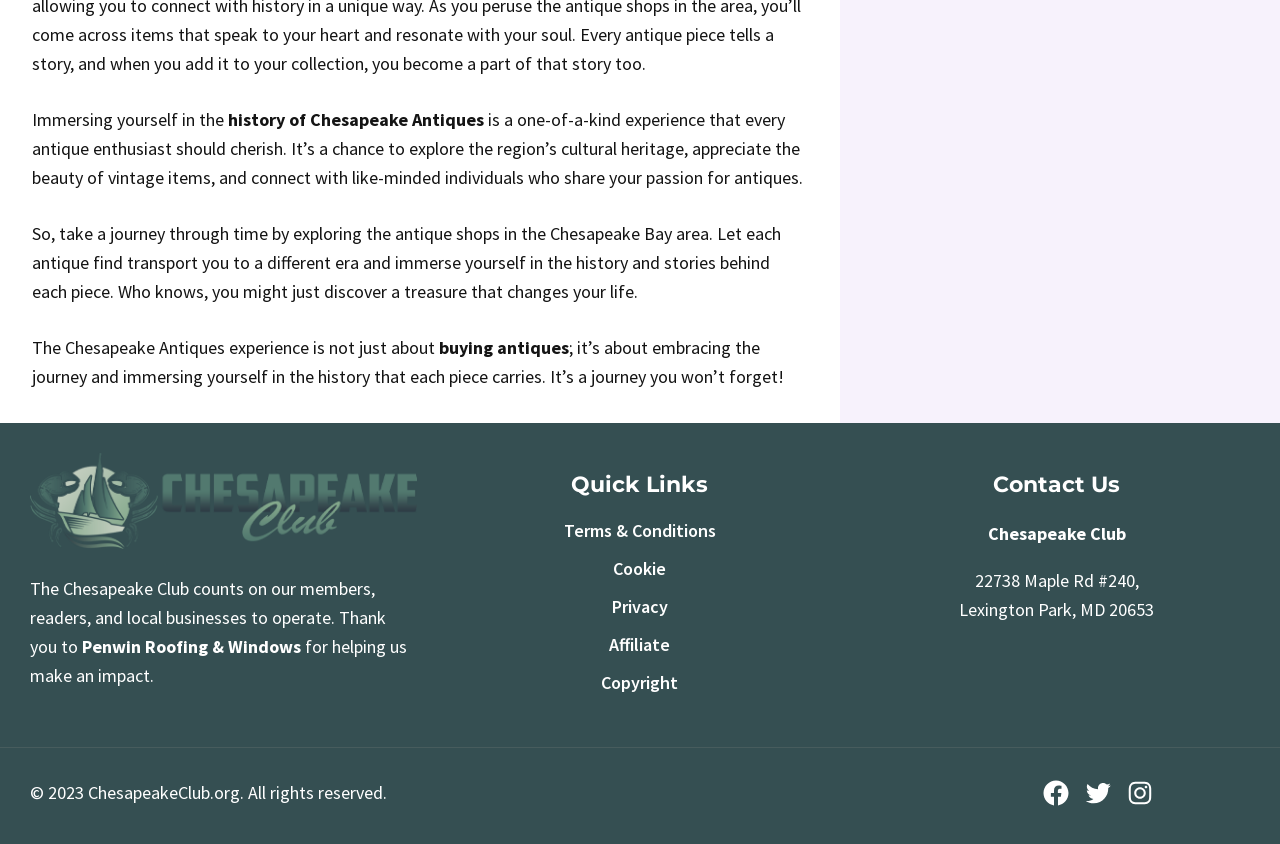Determine the bounding box coordinates of the clickable element necessary to fulfill the instruction: "Visit the 'Penwin Roofing & Windows' website". Provide the coordinates as four float numbers within the 0 to 1 range, i.e., [left, top, right, bottom].

[0.064, 0.752, 0.235, 0.779]